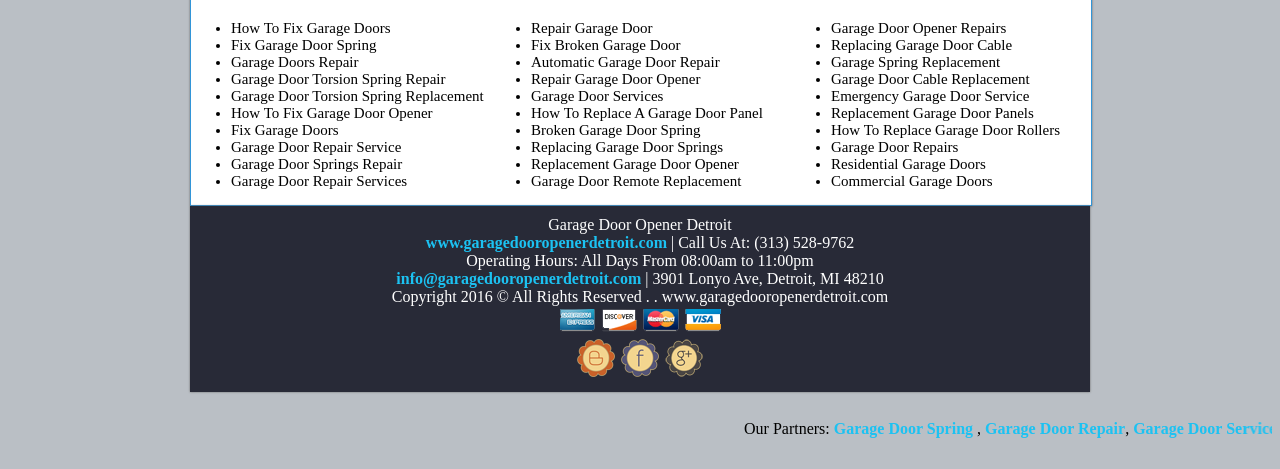What type of garage door services are offered?
Please provide a single word or phrase based on the screenshot.

Repair, Replacement, etc.